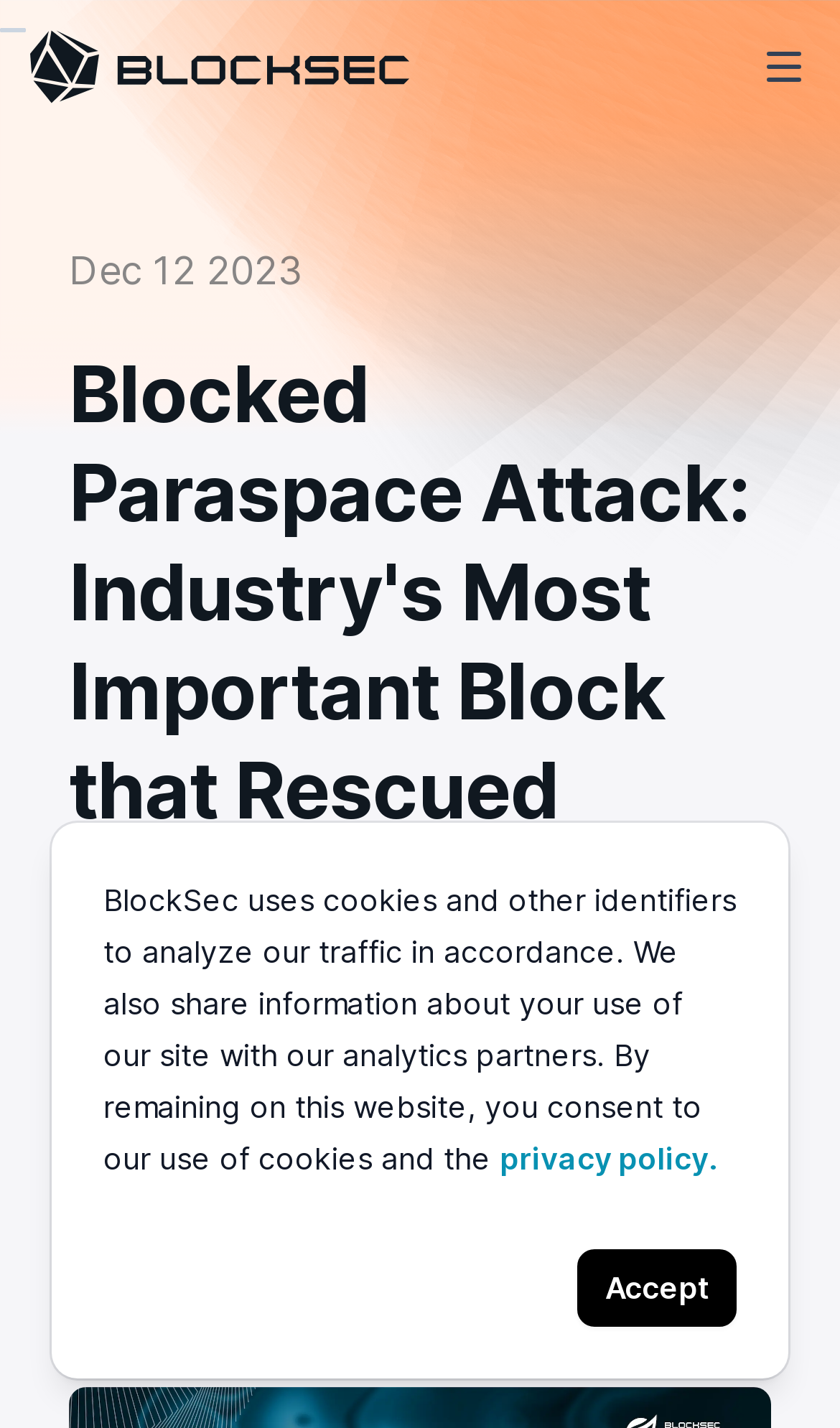Find and provide the bounding box coordinates for the UI element described with: "aria-label="Toggle Navigation"".

[0.892, 0.023, 0.974, 0.071]